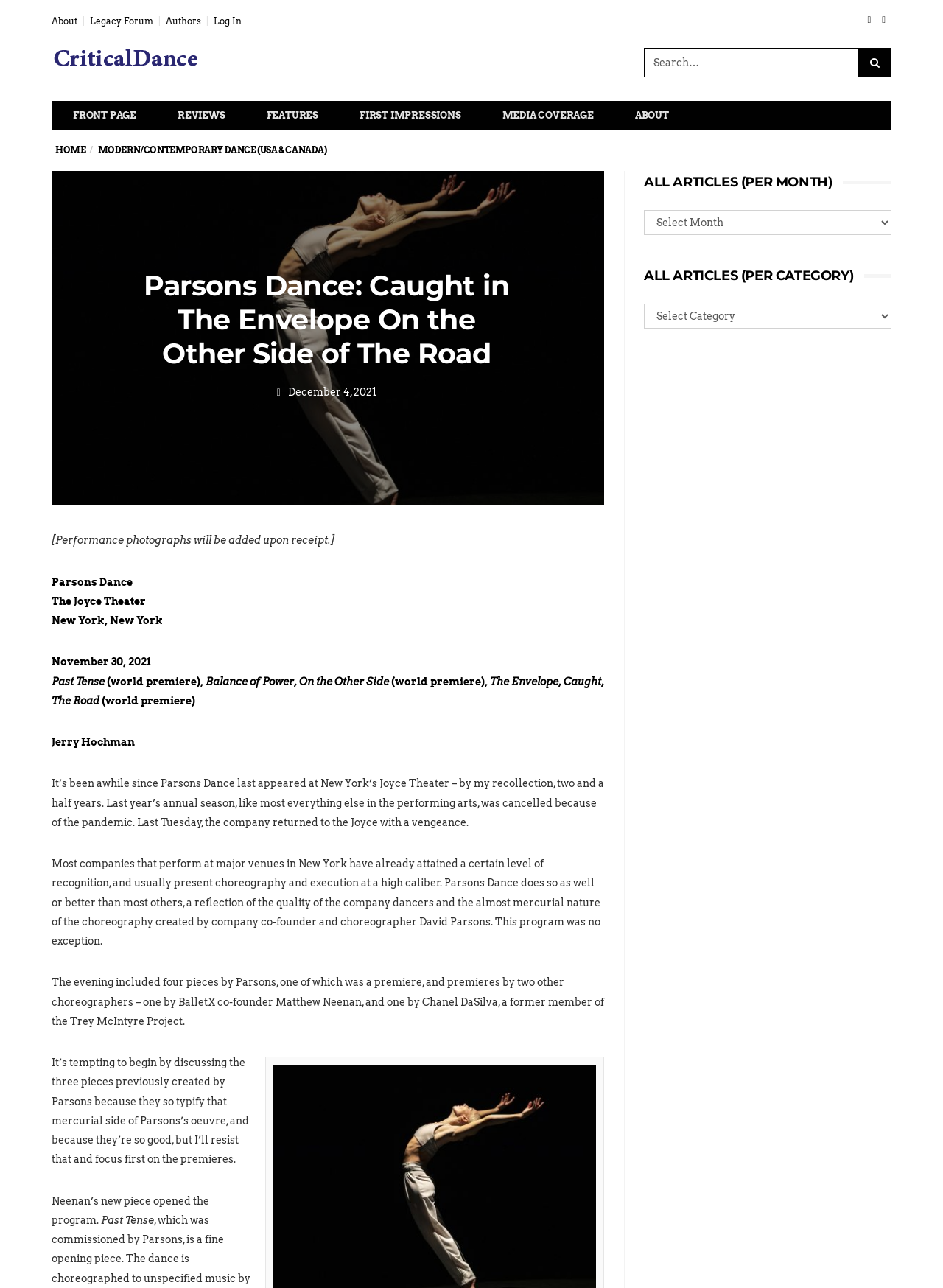Can you specify the bounding box coordinates of the area that needs to be clicked to fulfill the following instruction: "View the FRONT PAGE"?

[0.055, 0.079, 0.166, 0.101]